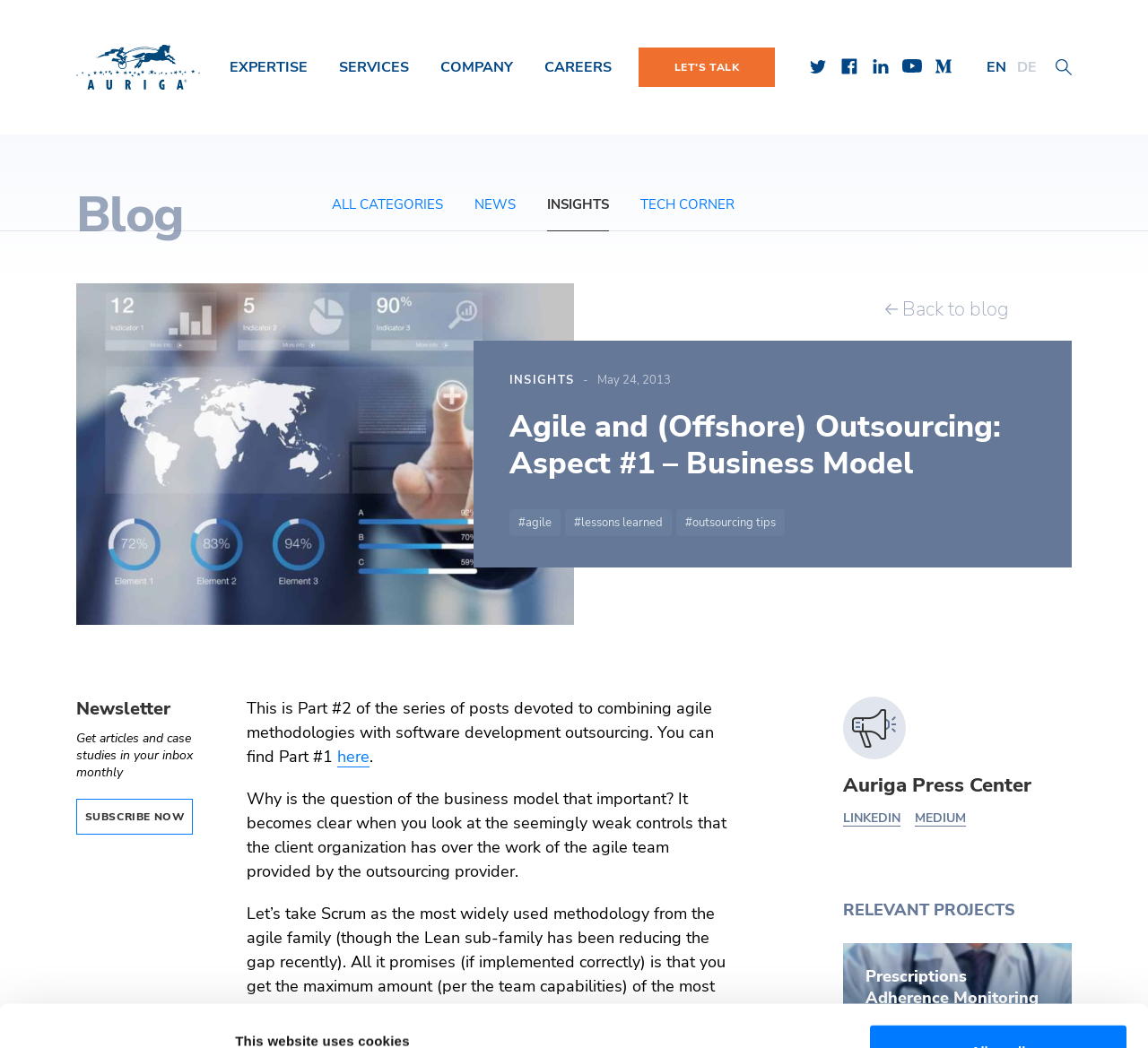Extract the bounding box coordinates for the HTML element that matches this description: "Web applications". The coordinates should be four float numbers between 0 and 1, i.e., [left, top, right, bottom].

[0.109, 0.24, 0.173, 0.277]